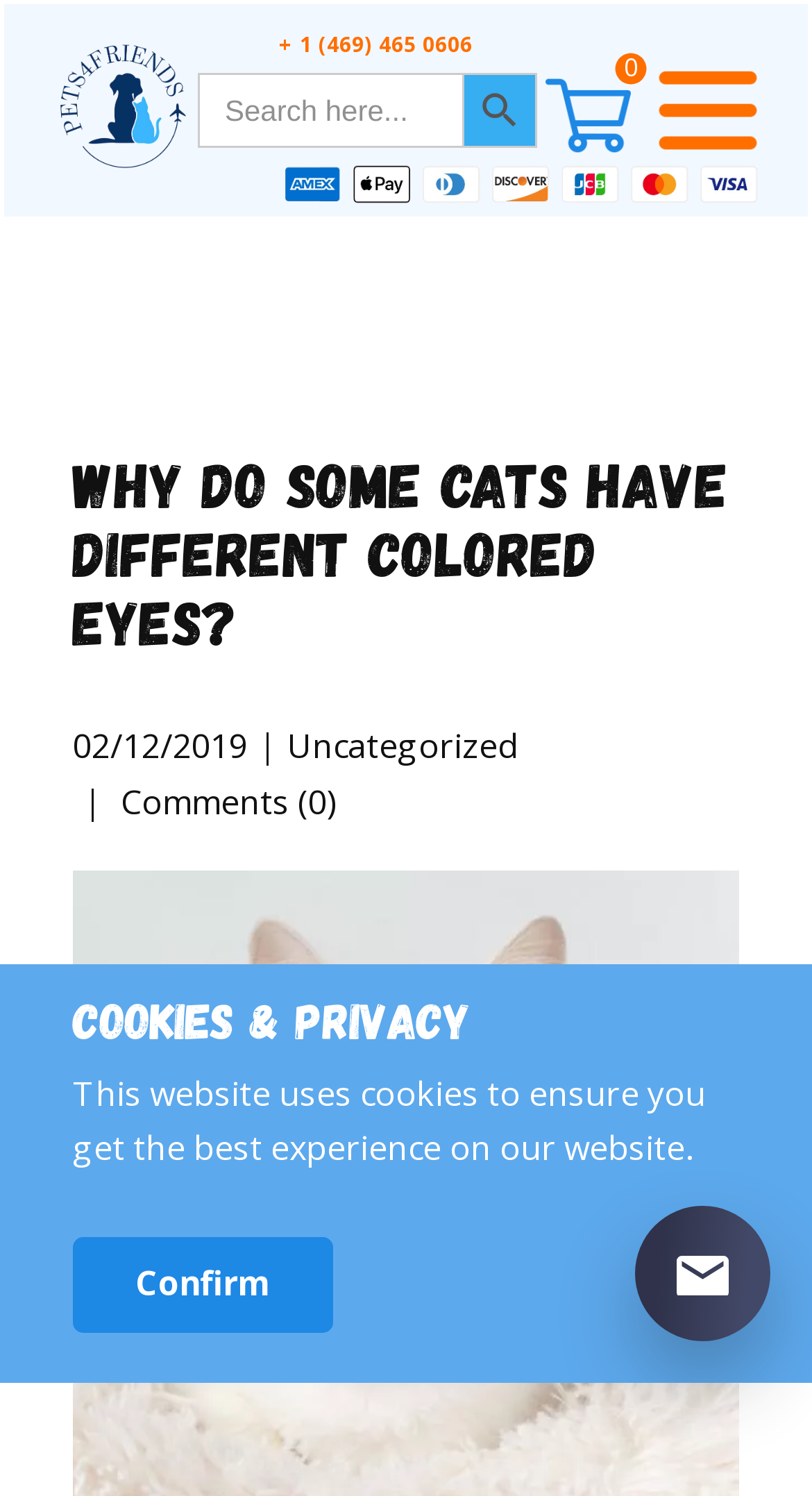Give a one-word or short-phrase answer to the following question: 
Where is the date '02/12/2019' located?

Below the main heading